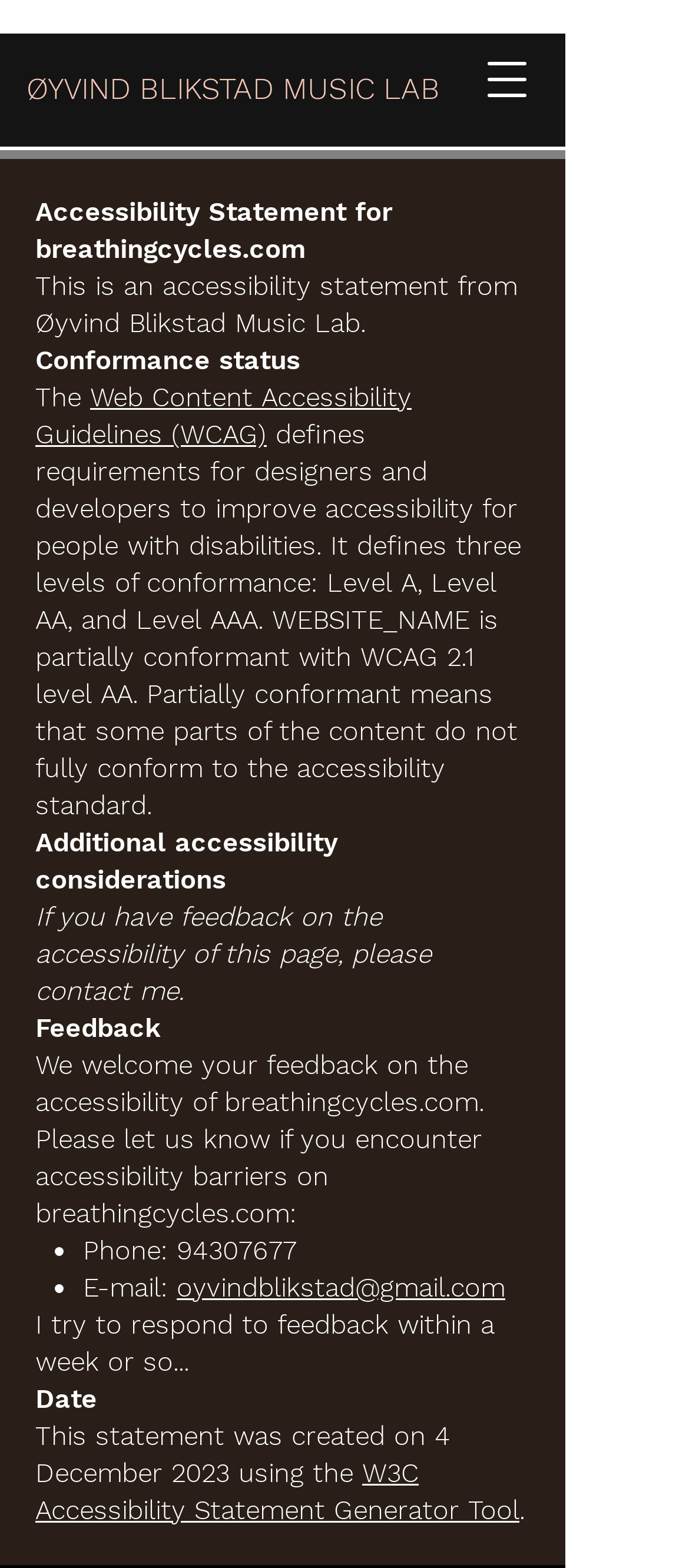Please predict the bounding box coordinates of the element's region where a click is necessary to complete the following instruction: "Visit Facebook page". The coordinates should be represented by four float numbers between 0 and 1, i.e., [left, top, right, bottom].

[0.318, 0.023, 0.369, 0.045]